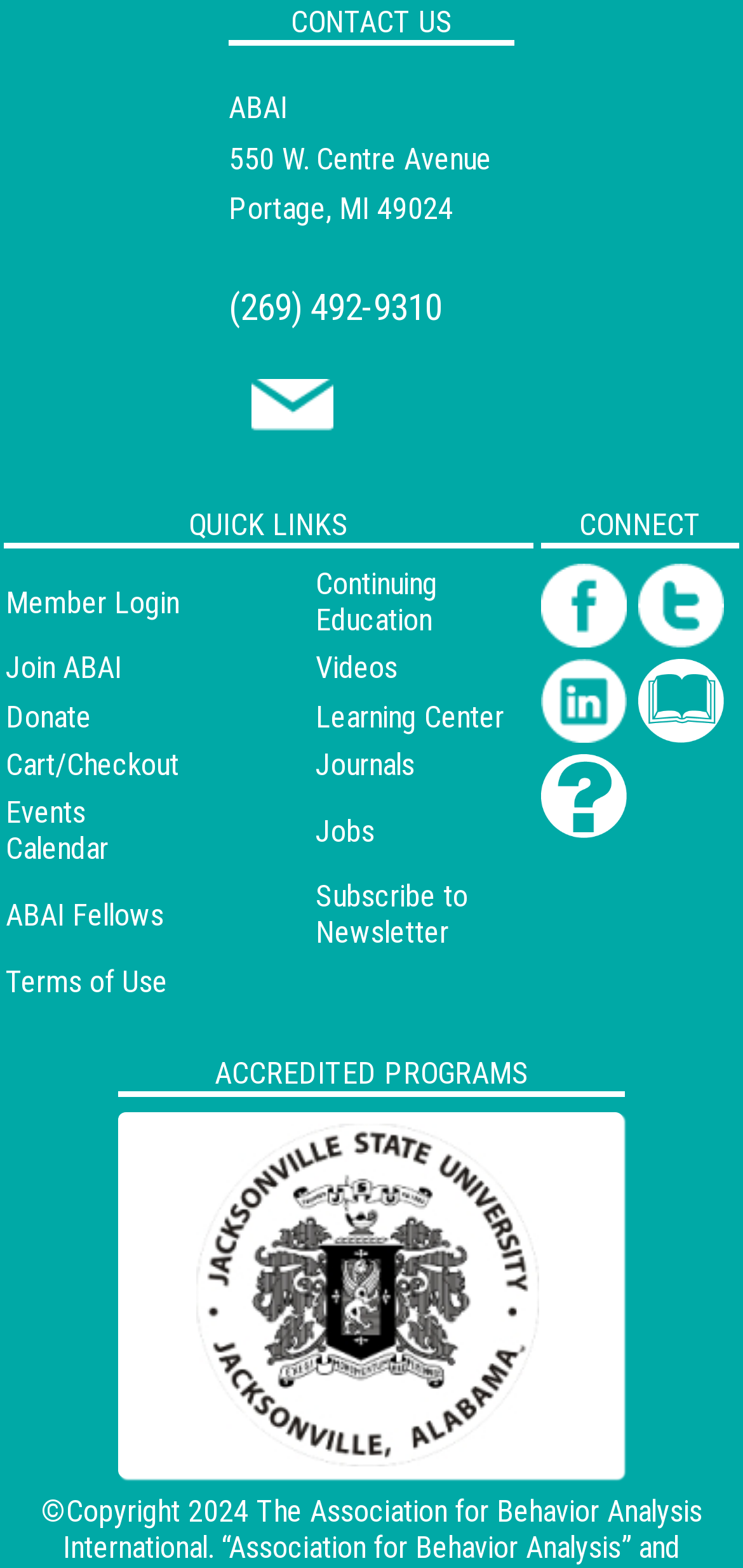Determine the bounding box coordinates of the section to be clicked to follow the instruction: "Login as a member". The coordinates should be given as four float numbers between 0 and 1, formatted as [left, top, right, bottom].

[0.008, 0.372, 0.241, 0.395]